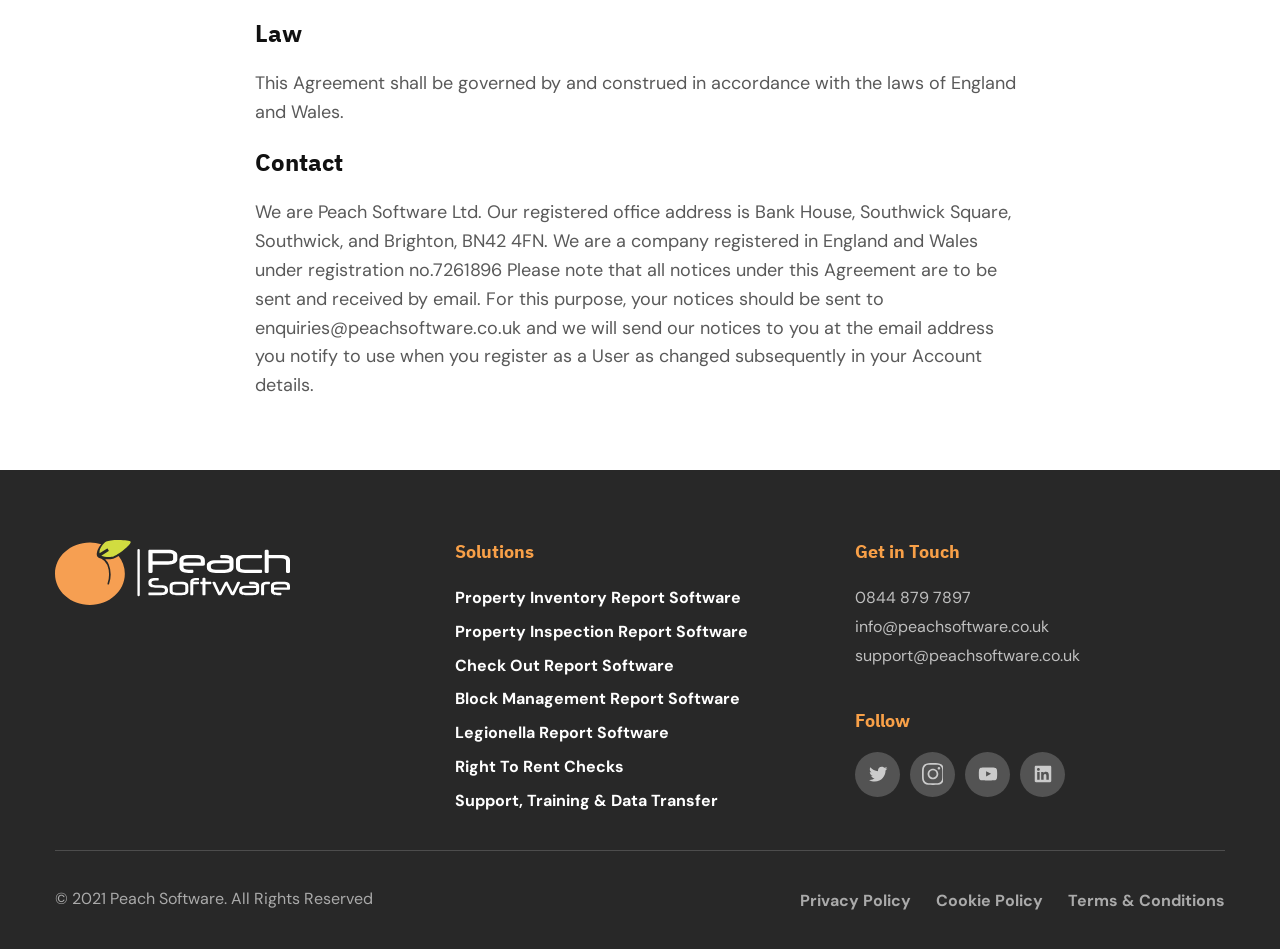Highlight the bounding box coordinates of the region I should click on to meet the following instruction: "View Terms & Conditions".

[0.834, 0.937, 0.957, 0.959]